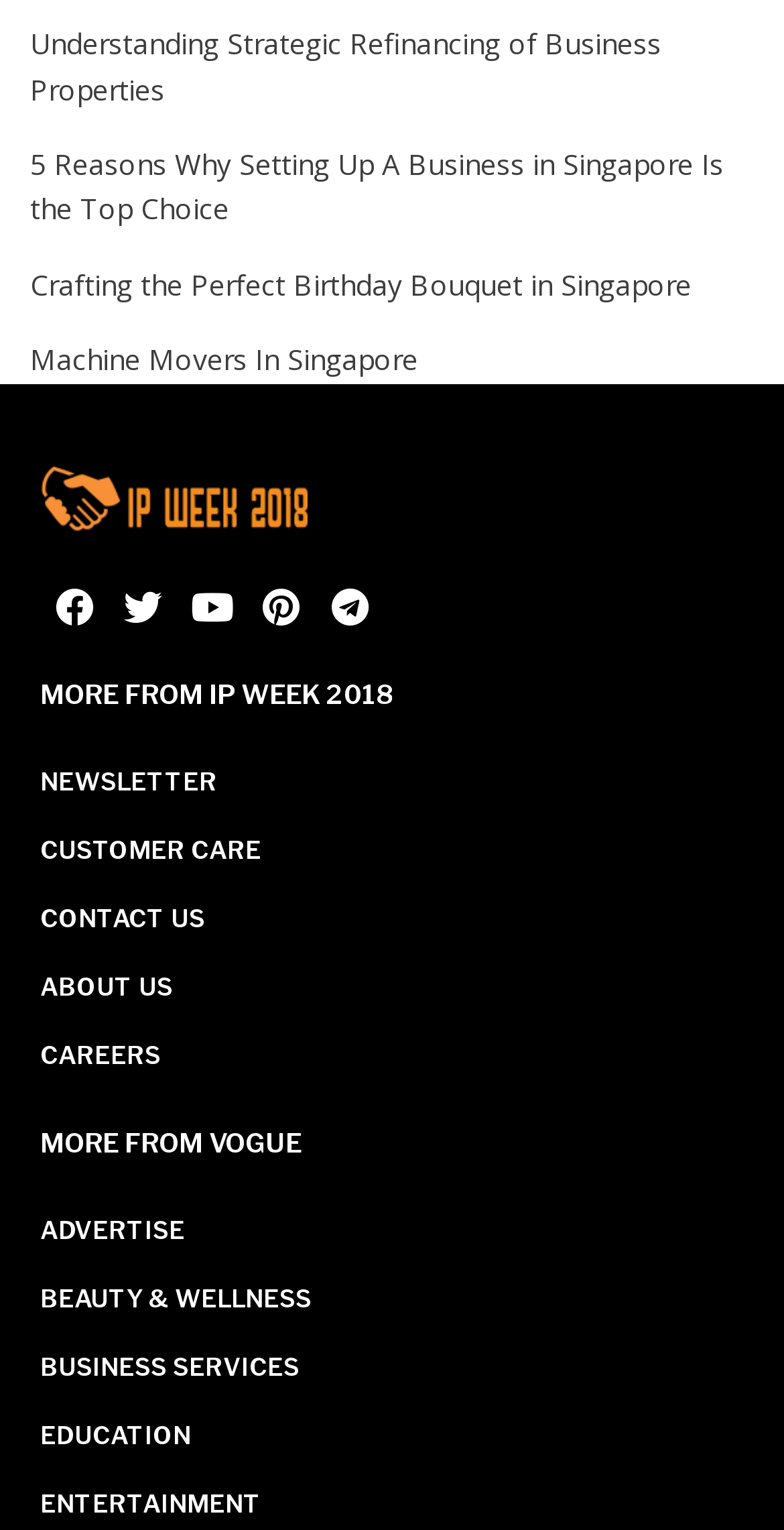Answer this question in one word or a short phrase: How many headings are there in the webpage?

2